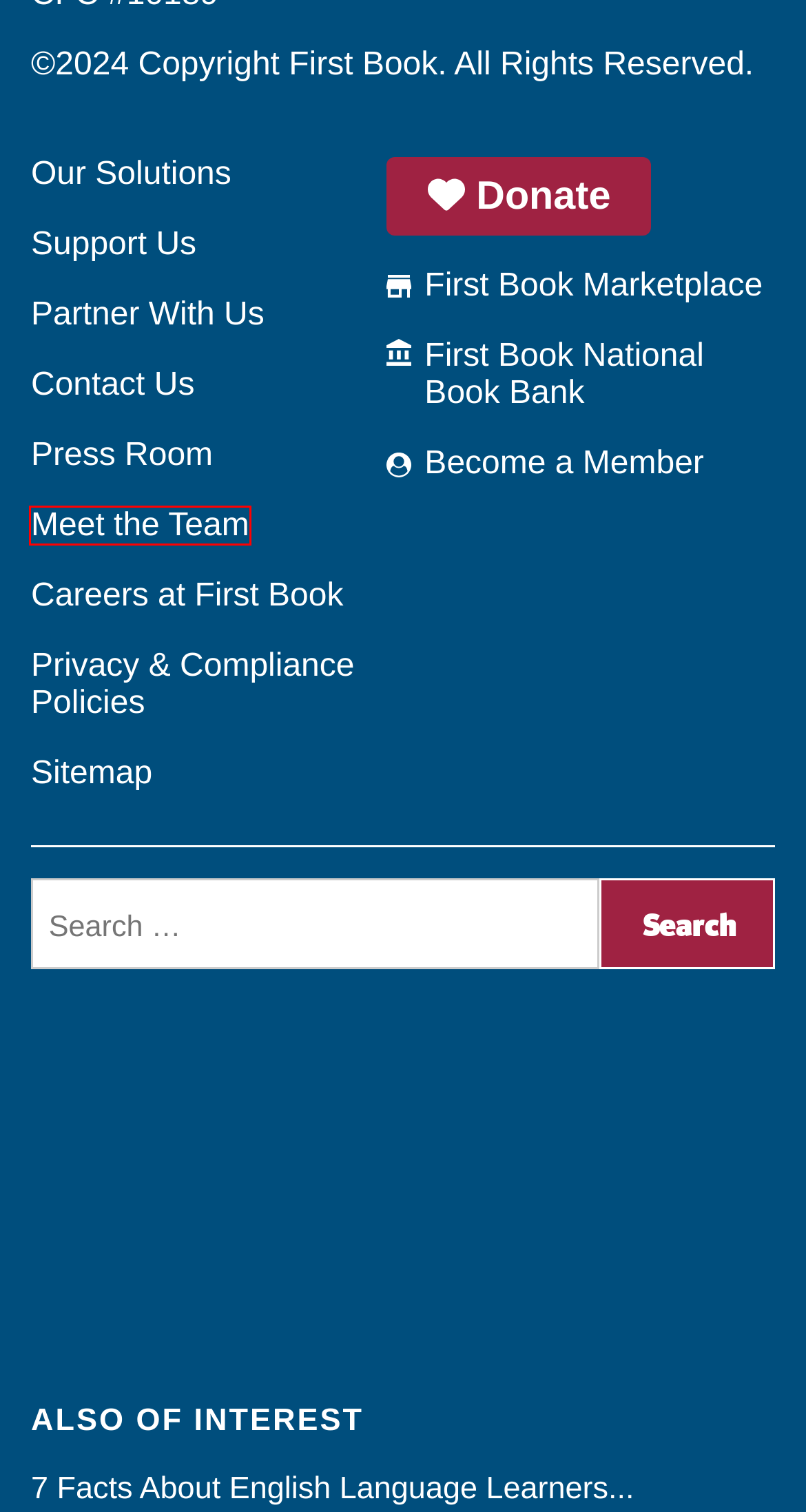Given a screenshot of a webpage with a red bounding box around a UI element, please identify the most appropriate webpage description that matches the new webpage after you click on the element. Here are the candidates:
A. Press Room: News and Media Resources | First Book
B. Privacy and Compliance Policies | First Book
C. Leadership Team: Executive, Board, and Committees | First Book
D. CDW-G, Intel Corporation, LEGO® Education and First Book Partner to Help Students
E. First Book’s Partners: Committed to Quality Education
F. First Book: Who We Are and How We Make a Difference
G. Join Our Team | First Book
H. Build the Change: The LEGO Group’s Network Impact

C